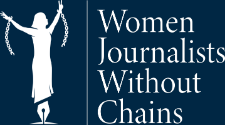Please reply to the following question using a single word or phrase: 
Where do women journalists often face violence and censorship?

Conflict zones like Yemen